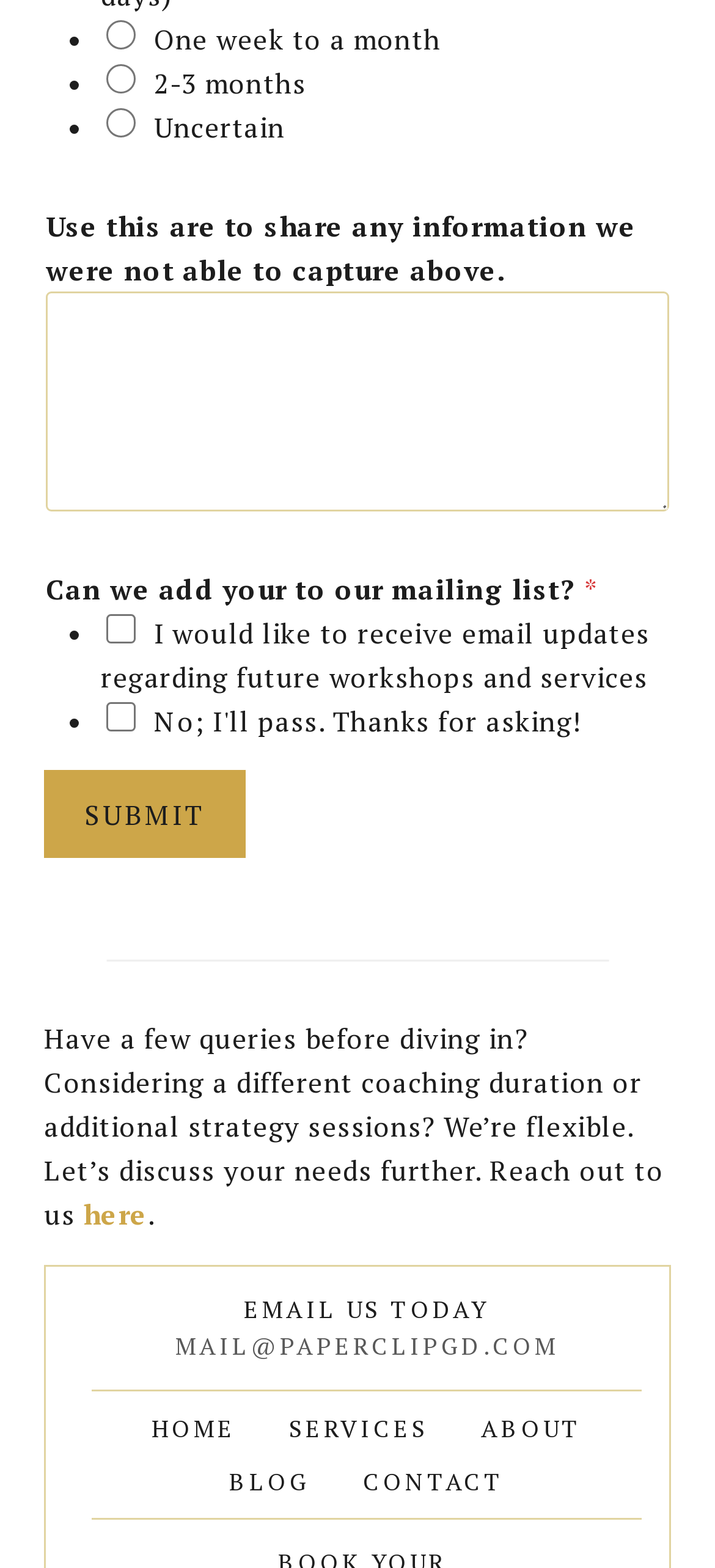Provide the bounding box coordinates of the area you need to click to execute the following instruction: "Type in the text box".

[0.064, 0.186, 0.936, 0.326]